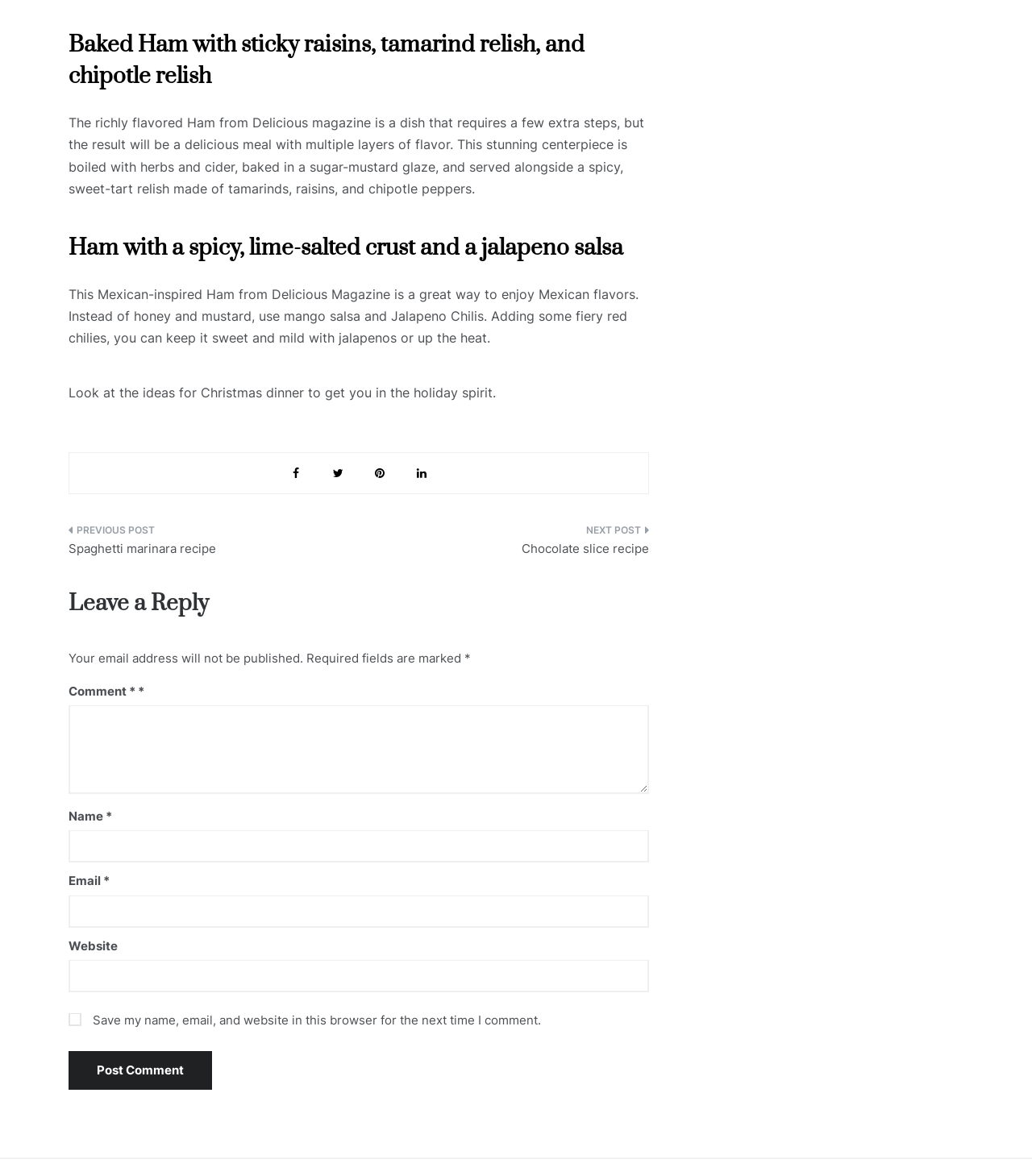Determine the bounding box coordinates for the element that should be clicked to follow this instruction: "Click the post comment button". The coordinates should be given as four float numbers between 0 and 1, in the format [left, top, right, bottom].

[0.066, 0.894, 0.205, 0.927]